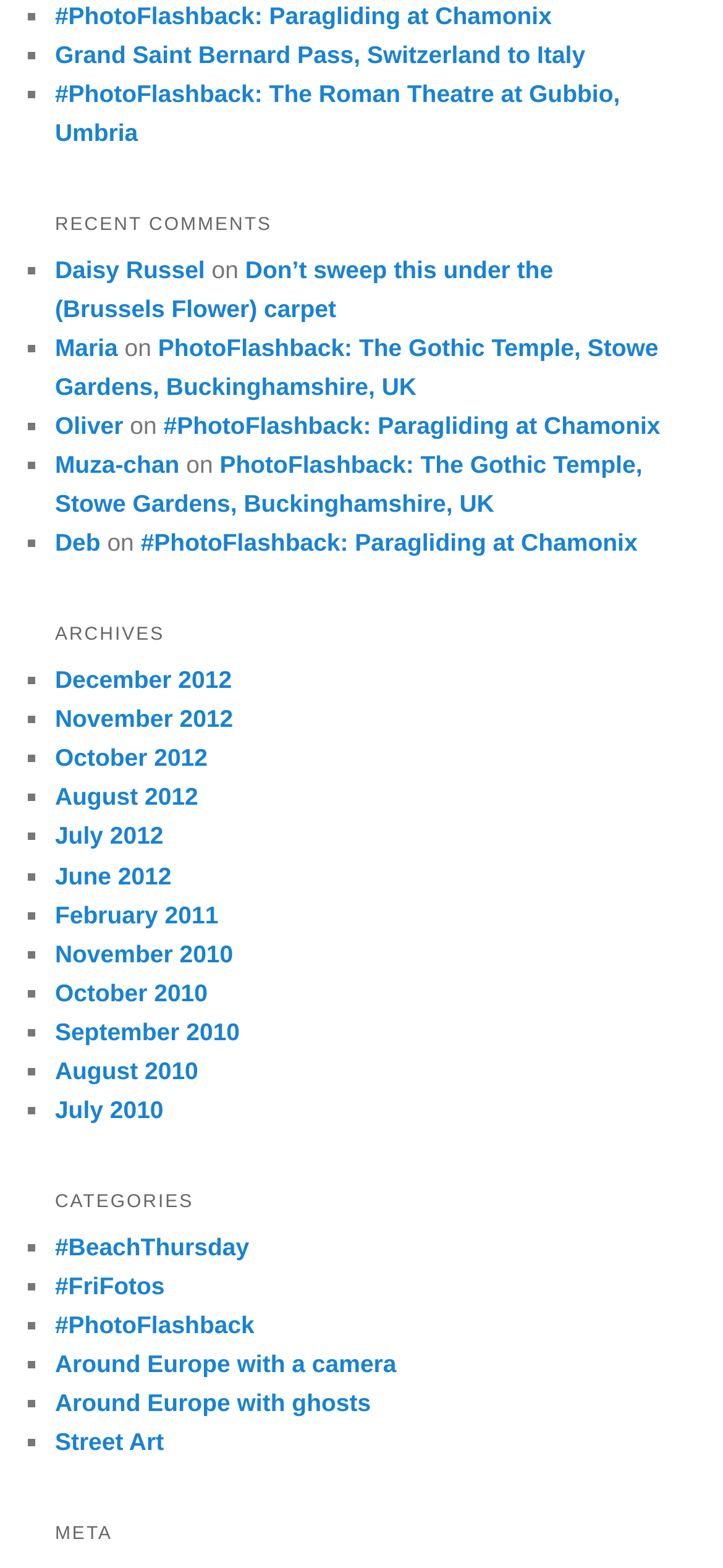Please find the bounding box coordinates of the clickable region needed to complete the following instruction: "visit Facebook page". The bounding box coordinates must consist of four float numbers between 0 and 1, i.e., [left, top, right, bottom].

None